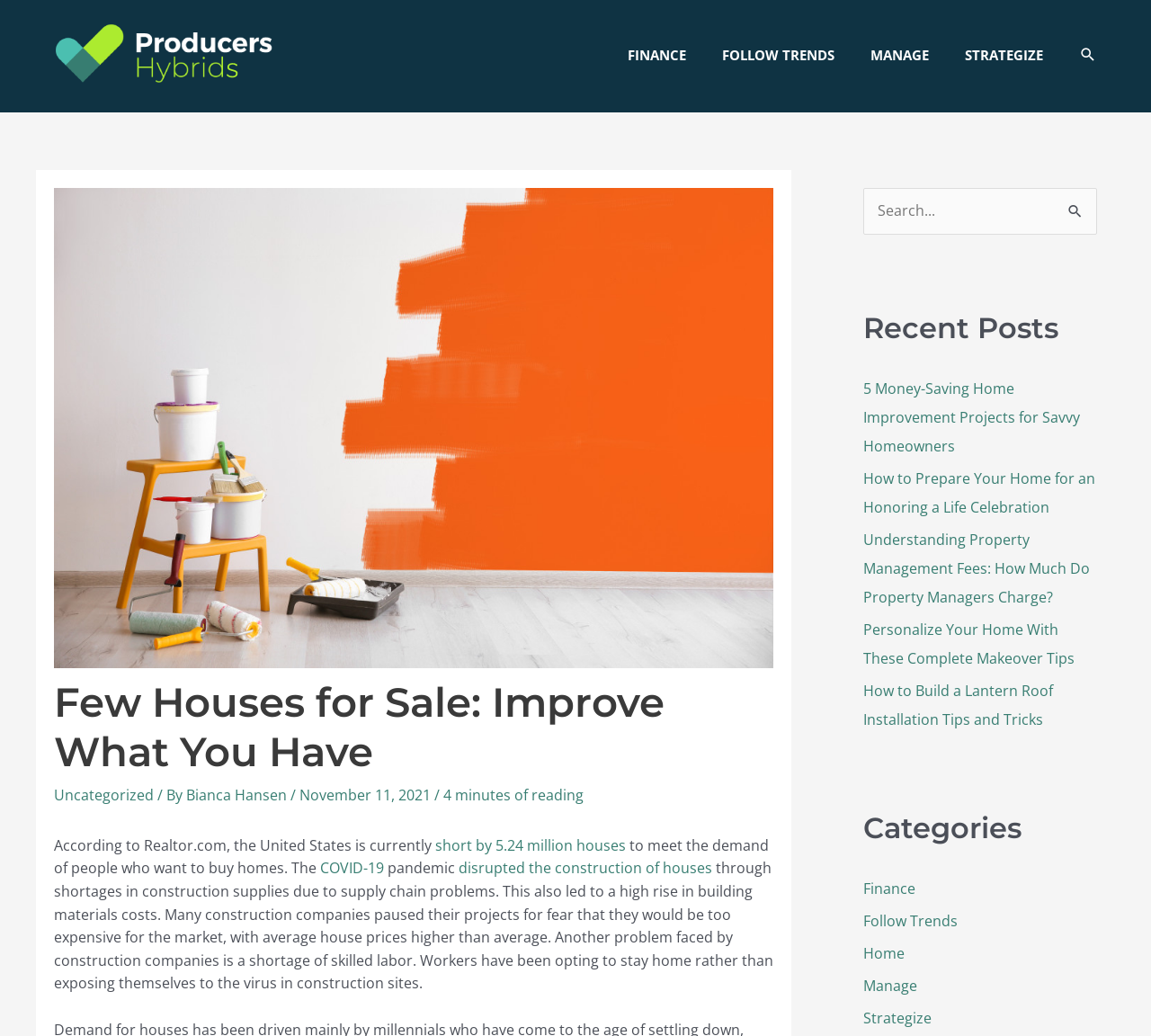Please identify the bounding box coordinates of the region to click in order to complete the given instruction: "Read the '5 Money-Saving Home Improvement Projects for Savvy Homeowners' post". The coordinates should be four float numbers between 0 and 1, i.e., [left, top, right, bottom].

[0.75, 0.366, 0.938, 0.44]